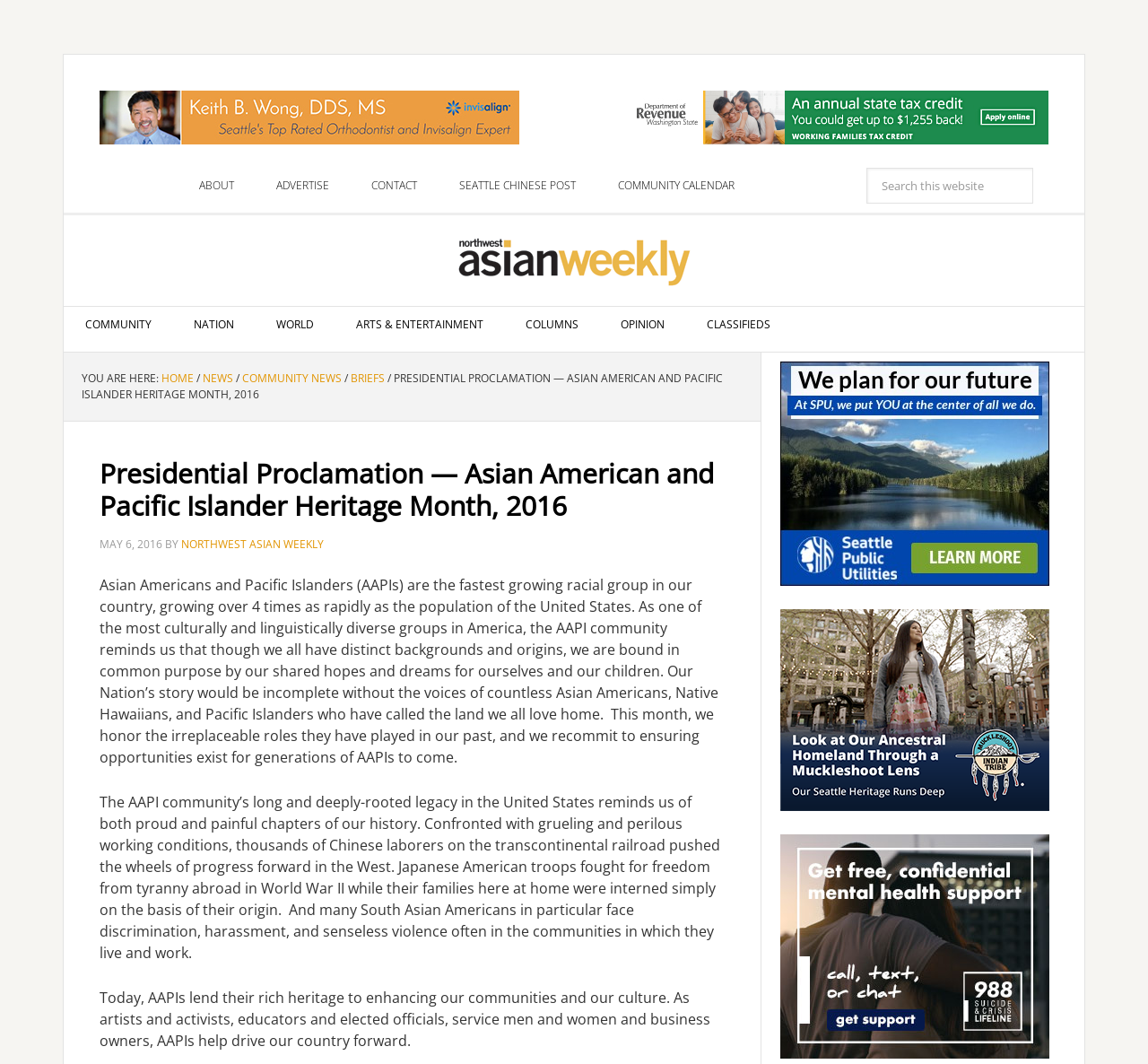How many images are there in the webpage?
Based on the image content, provide your answer in one word or a short phrase.

6